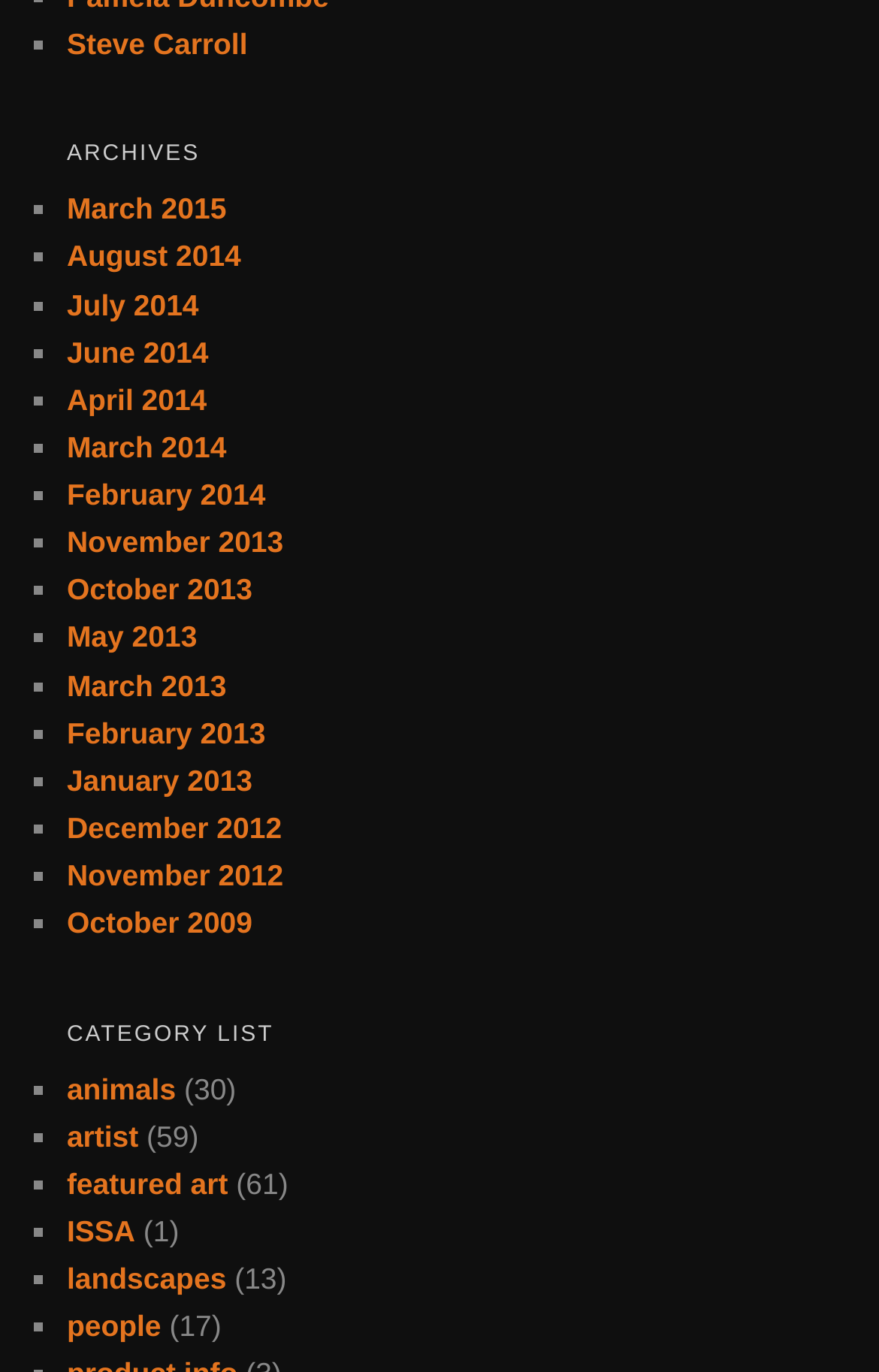What is the category with the most posts?
Answer the question with a detailed explanation, including all necessary information.

I counted the number of posts for each category by looking at the numbers in parentheses next to each category link. The category with the most posts is 'animals' with 30 posts.